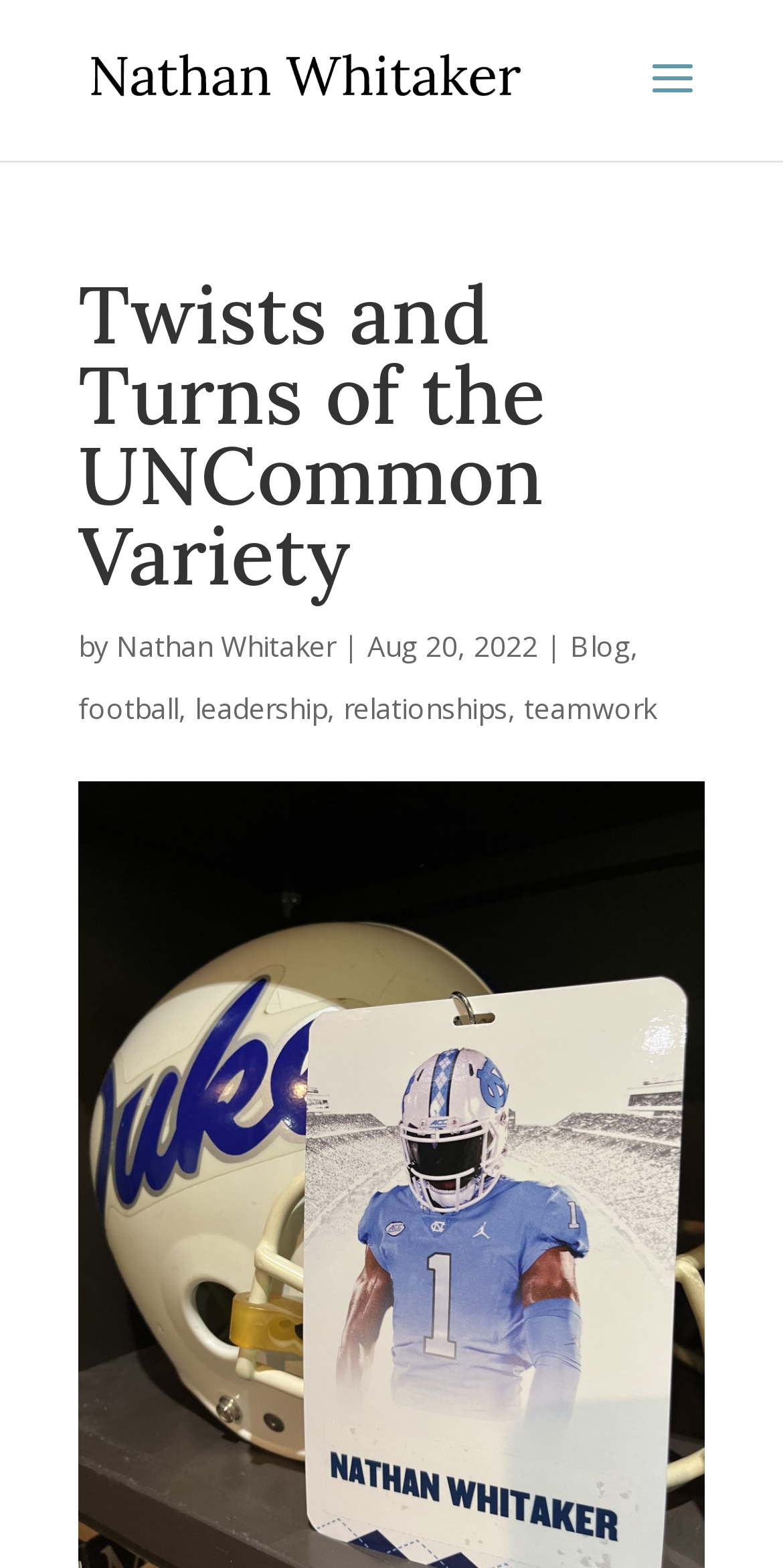Refer to the screenshot and give an in-depth answer to this question: How many links are there in the webpage?

There are 6 link elements in the webpage, including the links to 'Nathan Whitaker', 'Blog', 'football', 'leadership', 'relationships', and 'teamwork'.